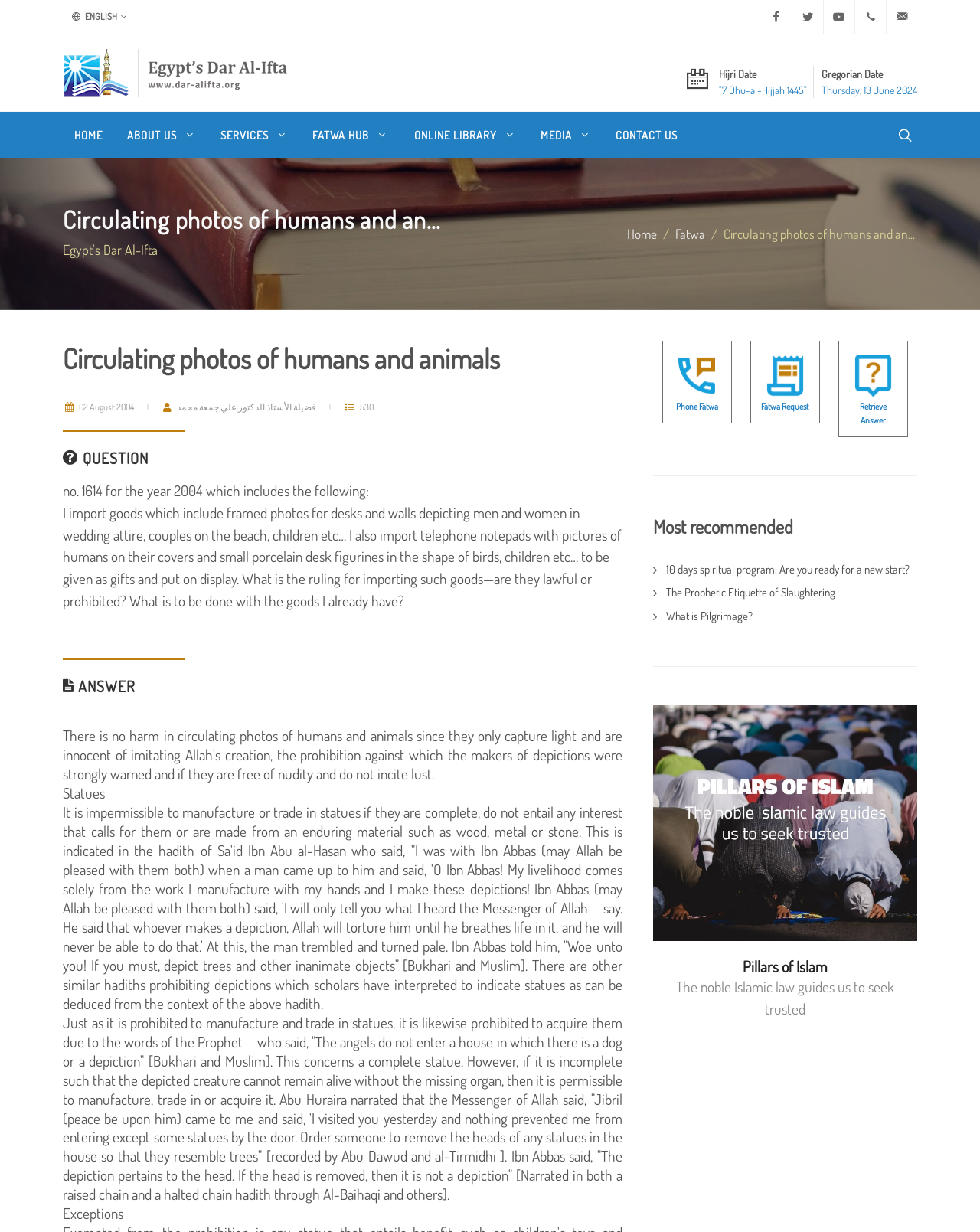What is the date in the Hijri calendar? Refer to the image and provide a one-word or short phrase answer.

7 Dhu-al-Hijjah 1445